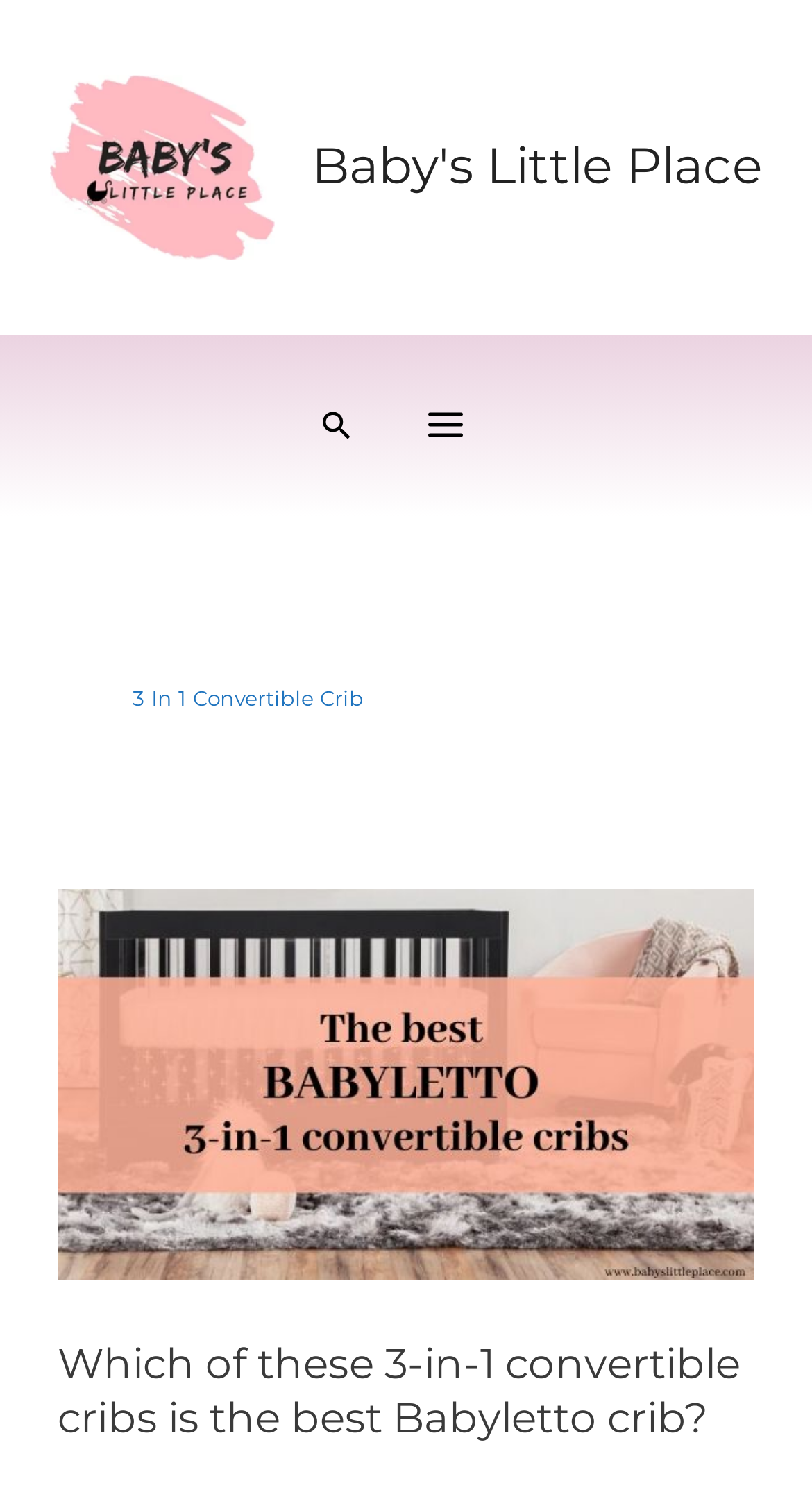What is the primary heading on this webpage?

3 In 1 Convertible Crib